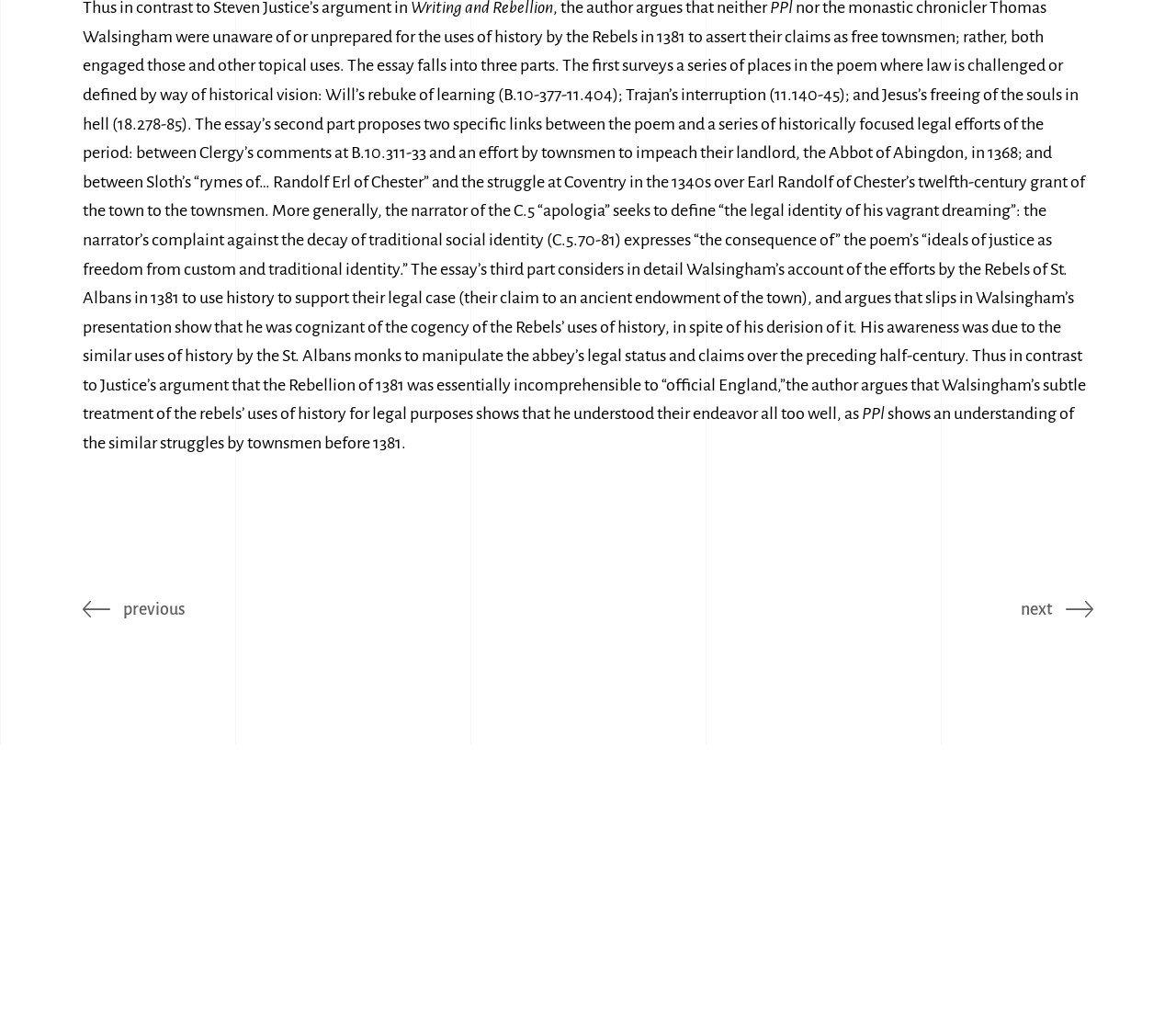Given the element description About Us, predict the bounding box coordinates for the UI element in the webpage screenshot. The format should be (top-left x, top-left y, bottom-right x, bottom-right y), and the values should be between 0 and 1.

None